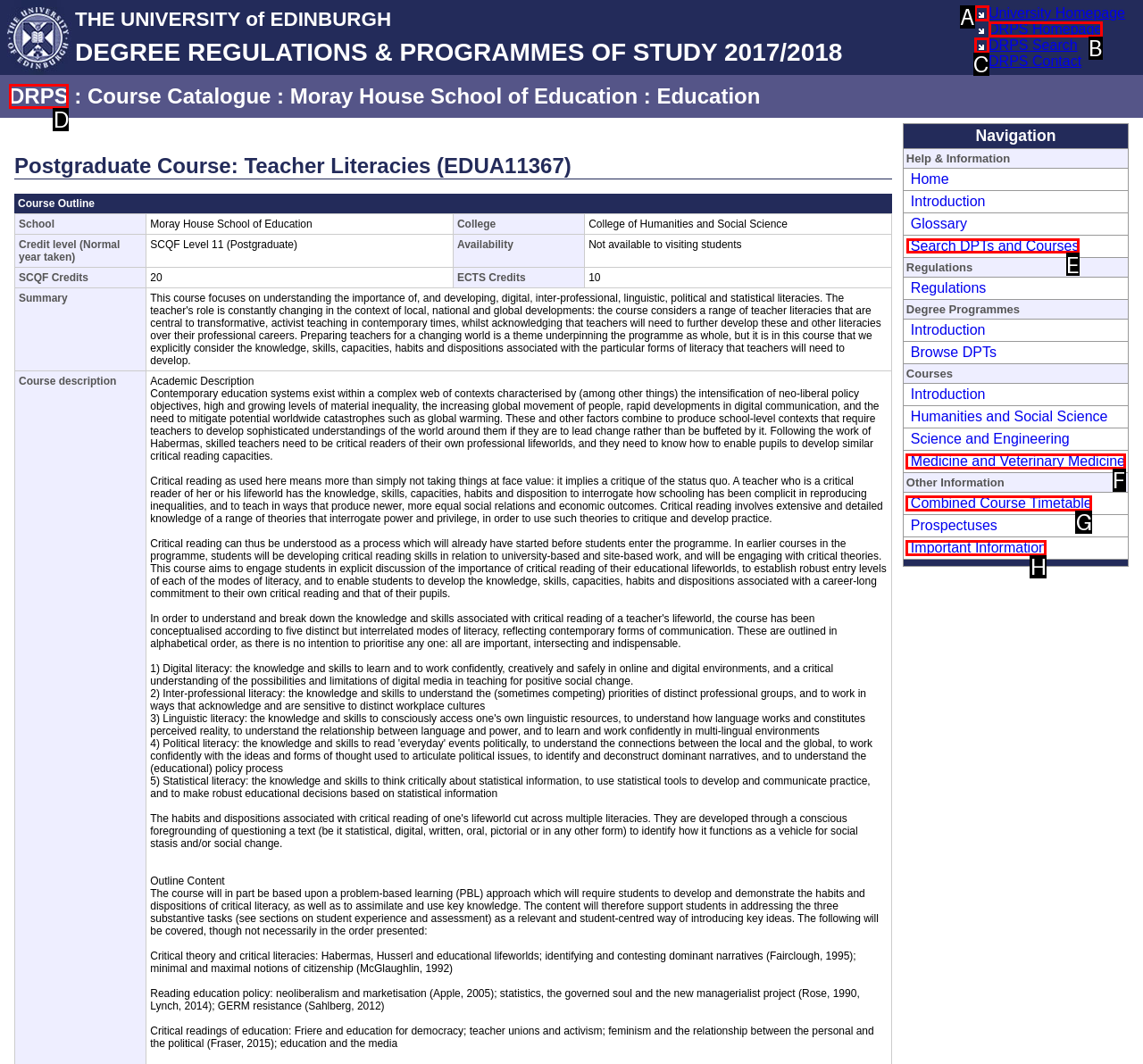Select the letter of the UI element that matches this task: Search DPTs and Courses
Provide the answer as the letter of the correct choice.

E